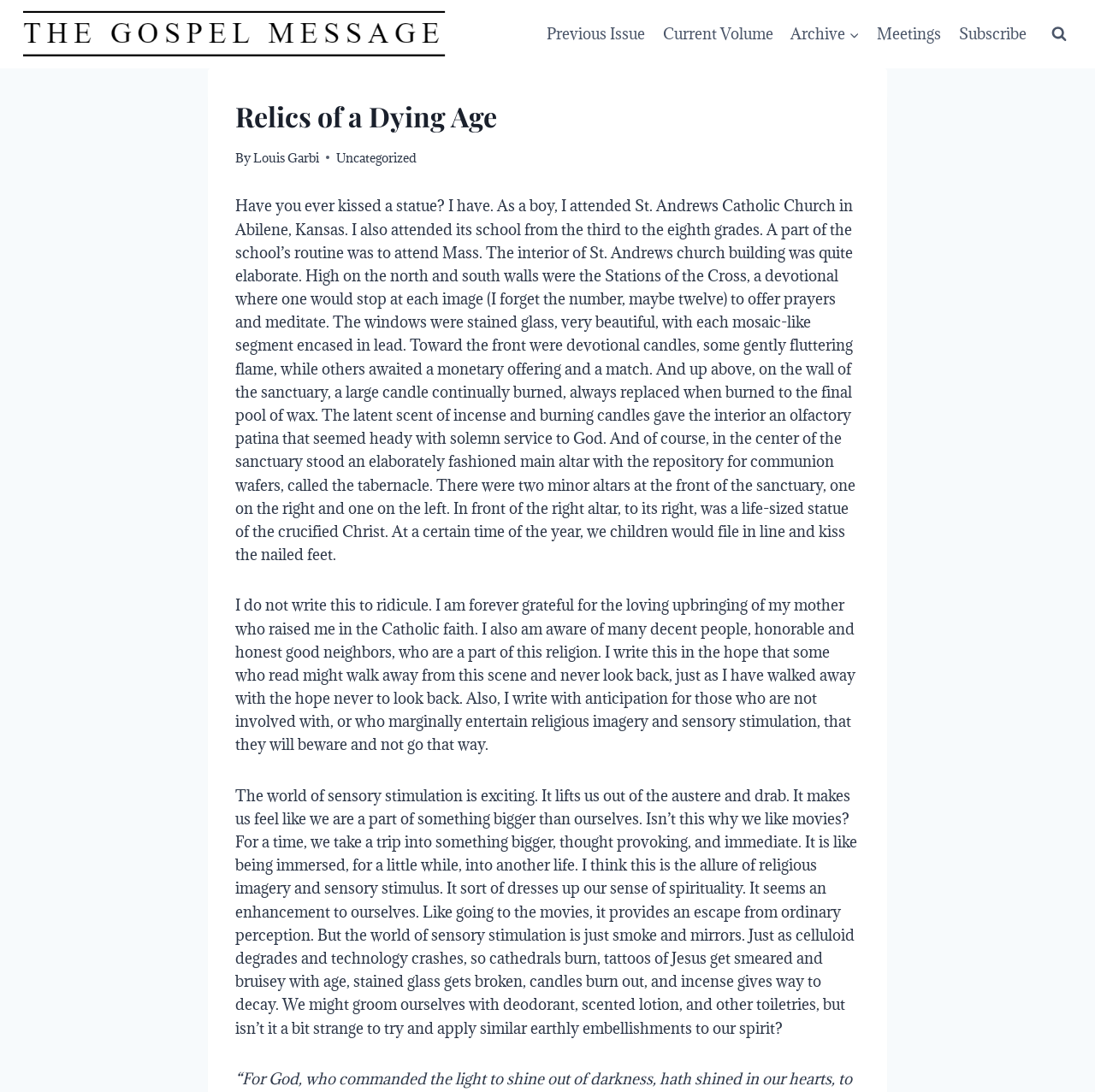Determine the bounding box coordinates of the clickable region to follow the instruction: "Subscribe to the newsletter".

[0.868, 0.013, 0.945, 0.05]